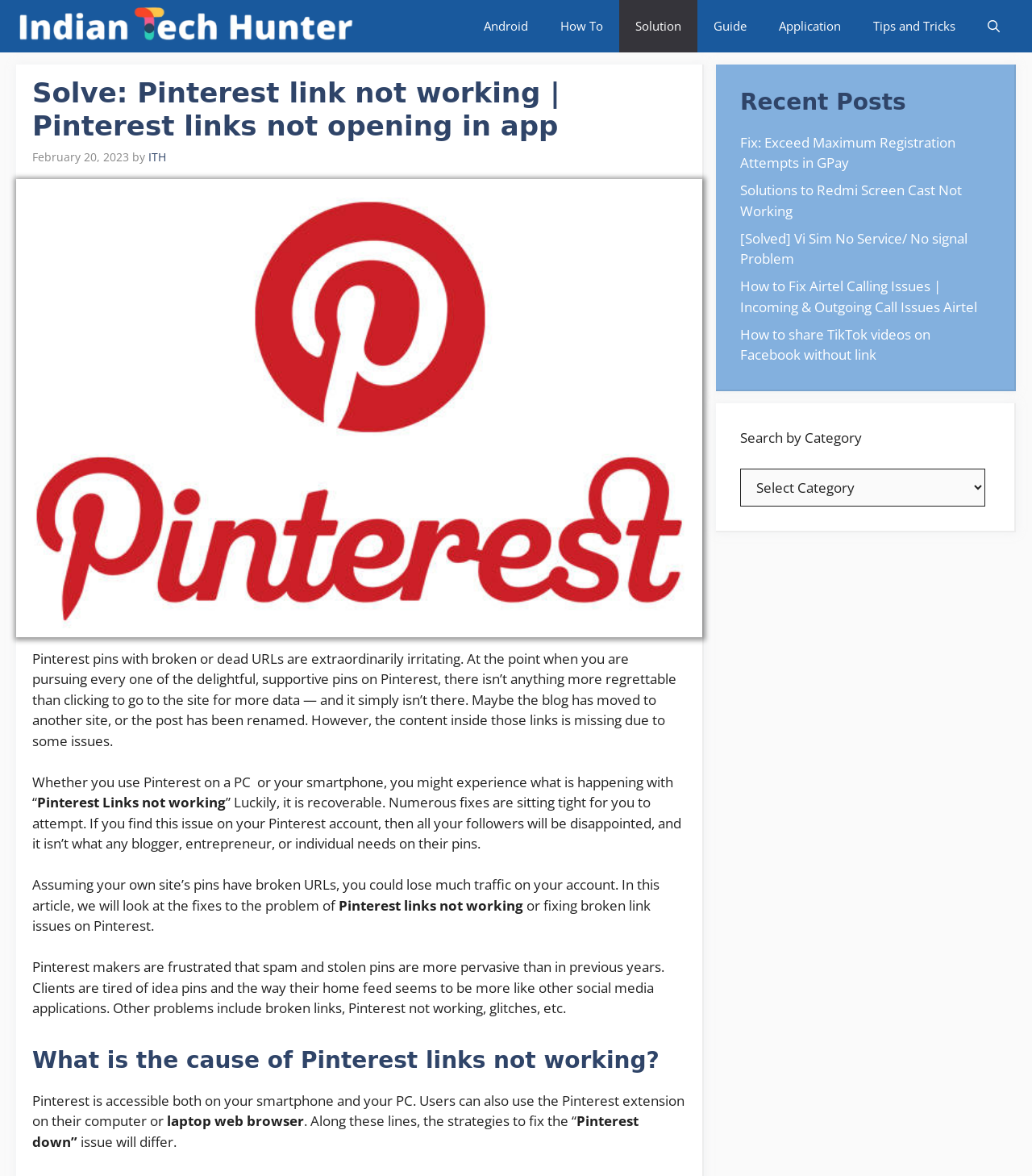Provide the bounding box coordinates for the UI element that is described as: "Tips and Tricks".

[0.83, 0.0, 0.941, 0.045]